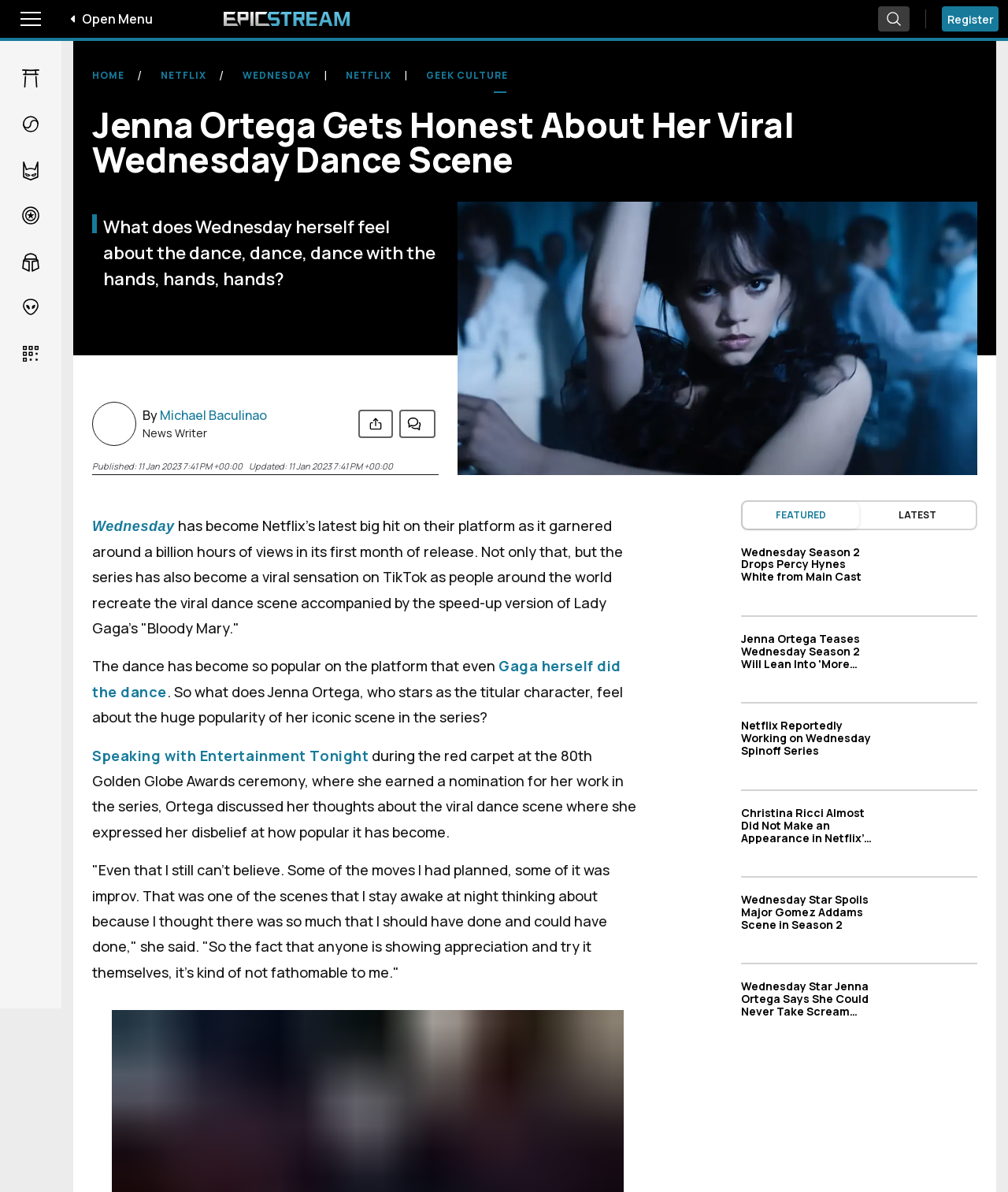What is the name of the award ceremony where Jenna Ortega discussed her thoughts about the viral dance scene?
Kindly offer a comprehensive and detailed response to the question.

I read the article content, which mentions 'during the red carpet at the 80th Golden Globe Awards ceremony, where she earned a nomination for her work in the series, Ortega discussed her thoughts about the viral dance scene'.